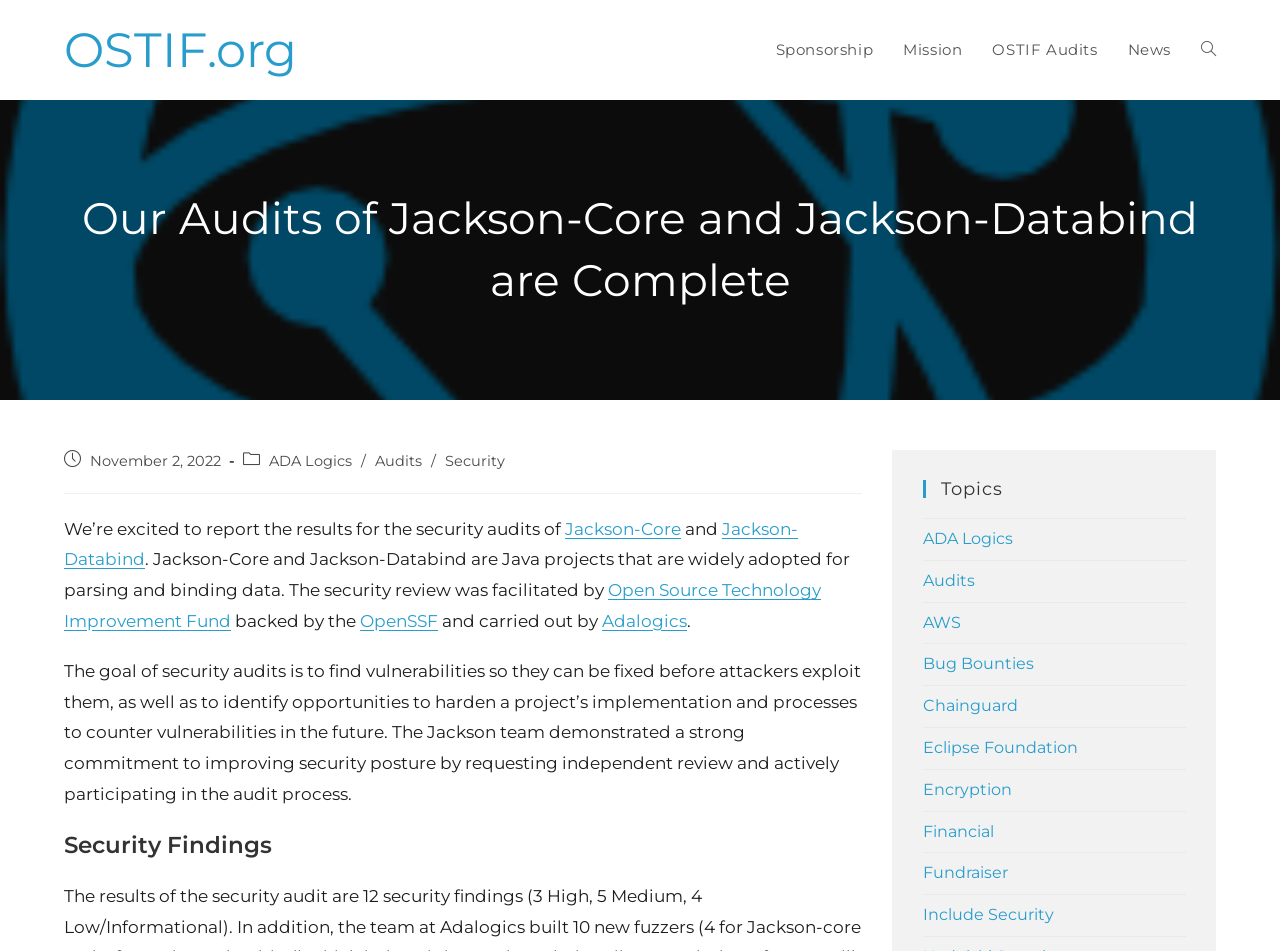Determine the bounding box coordinates for the clickable element required to fulfill the instruction: "Check the security findings". Provide the coordinates as four float numbers between 0 and 1, i.e., [left, top, right, bottom].

[0.05, 0.872, 0.674, 0.906]